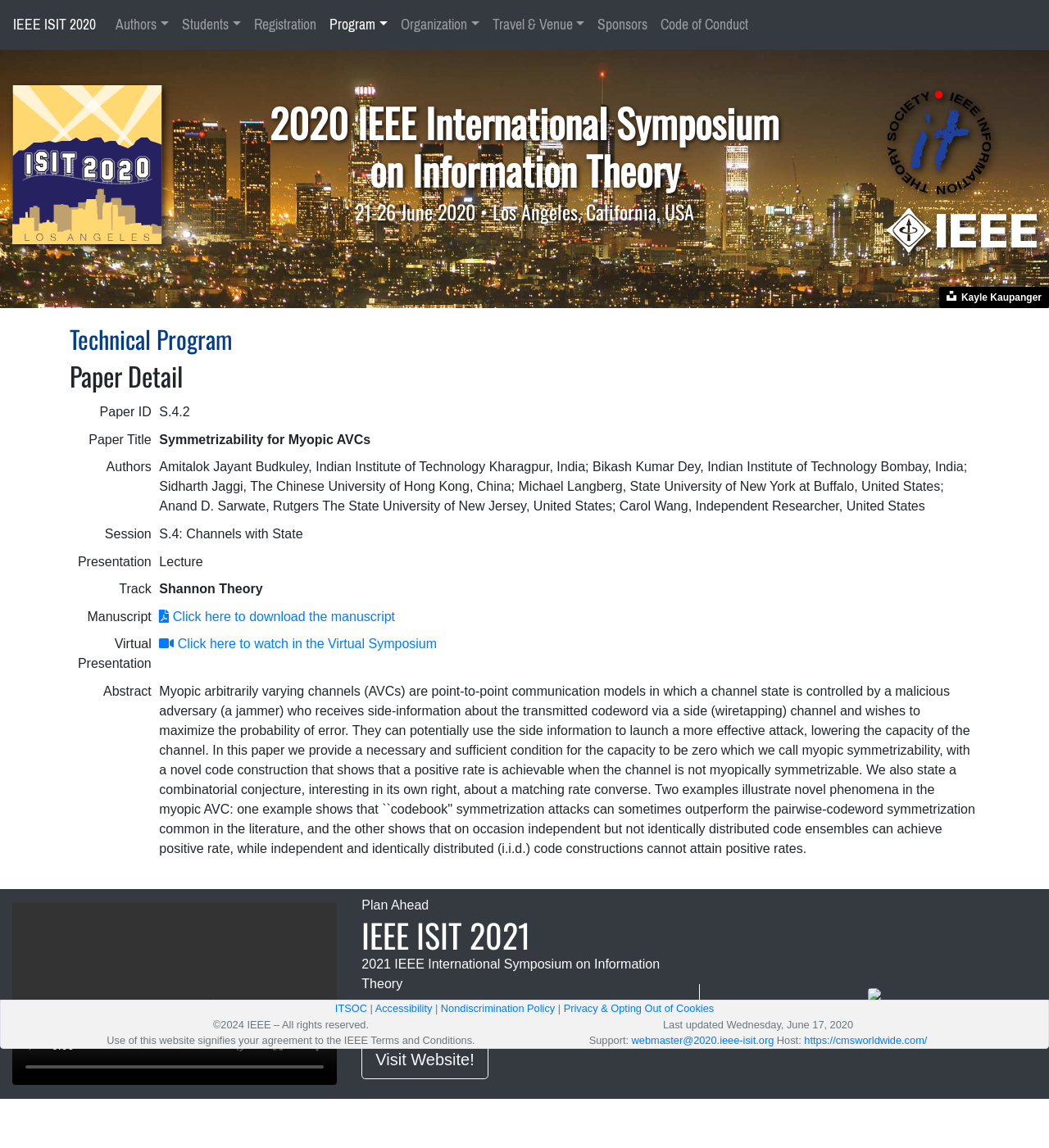Answer this question in one word or a short phrase: What is the date of the symposium?

21-26 June 2020